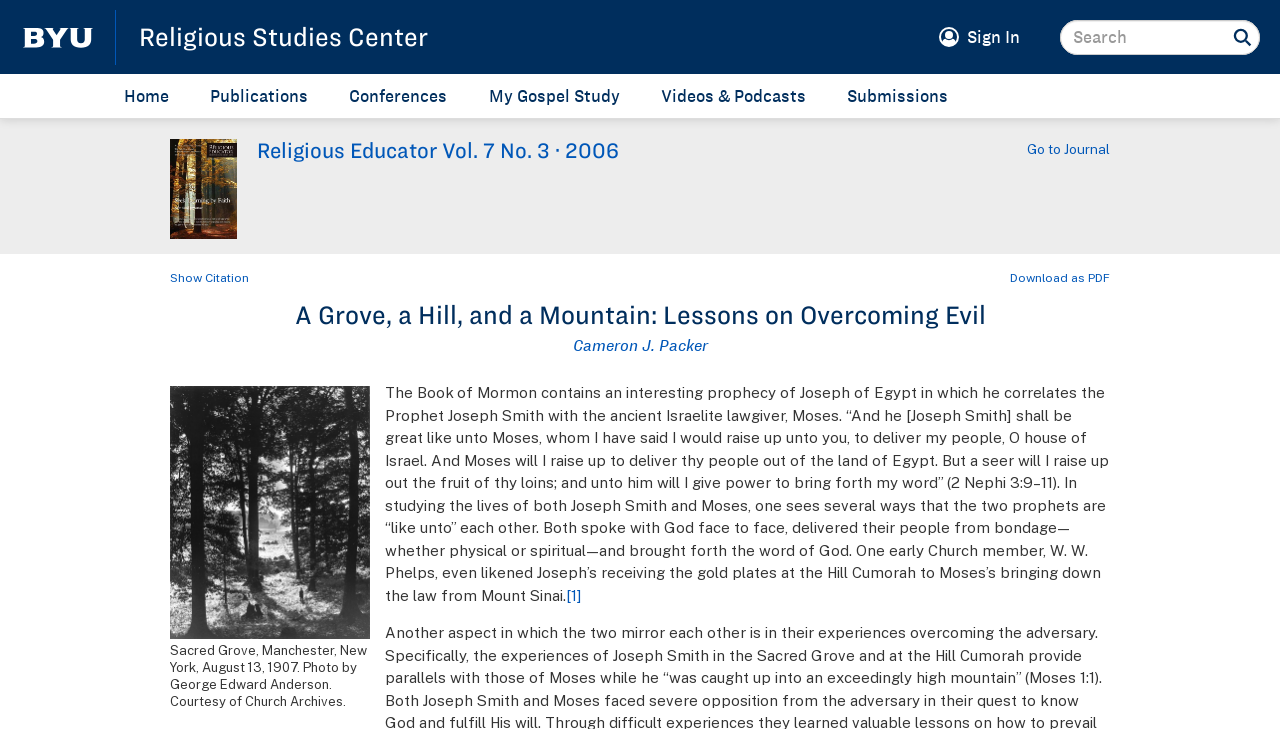Kindly determine the bounding box coordinates for the clickable area to achieve the given instruction: "Download as PDF".

[0.789, 0.371, 0.867, 0.391]